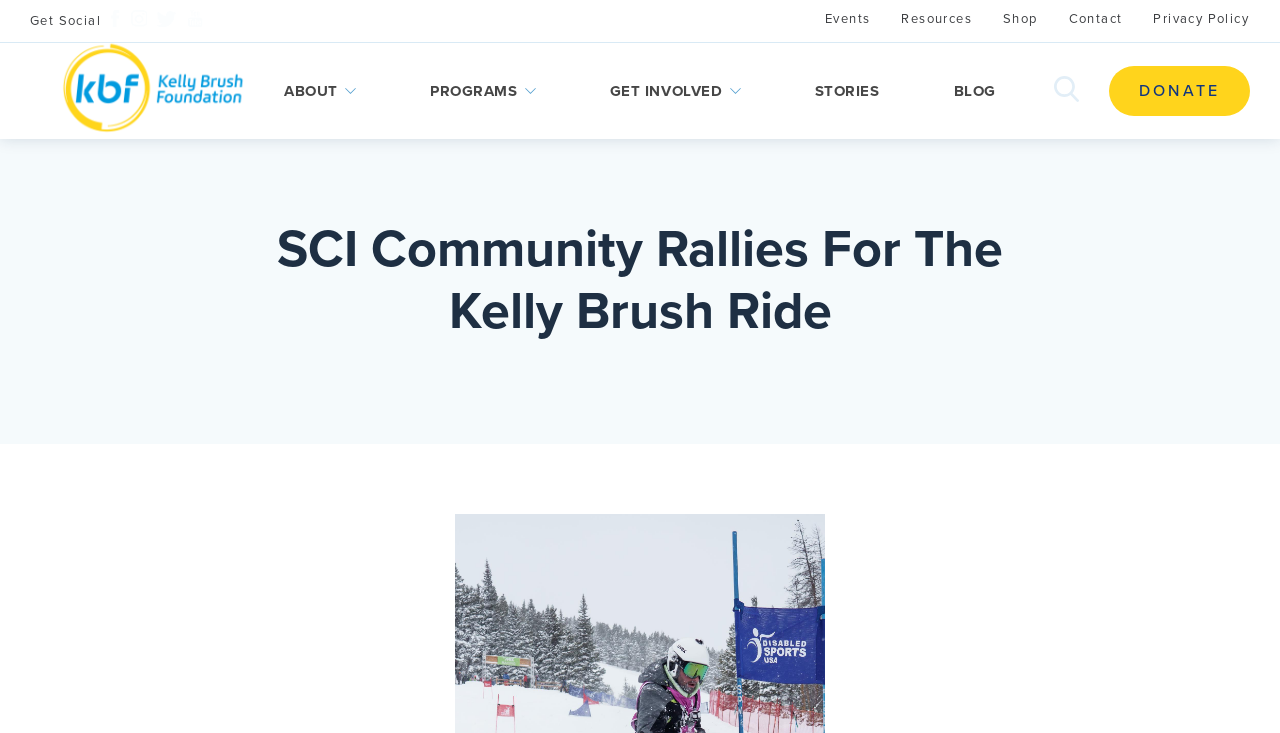Please find the bounding box coordinates of the clickable region needed to complete the following instruction: "Visit the Events page". The bounding box coordinates must consist of four float numbers between 0 and 1, i.e., [left, top, right, bottom].

[0.633, 0.0, 0.692, 0.053]